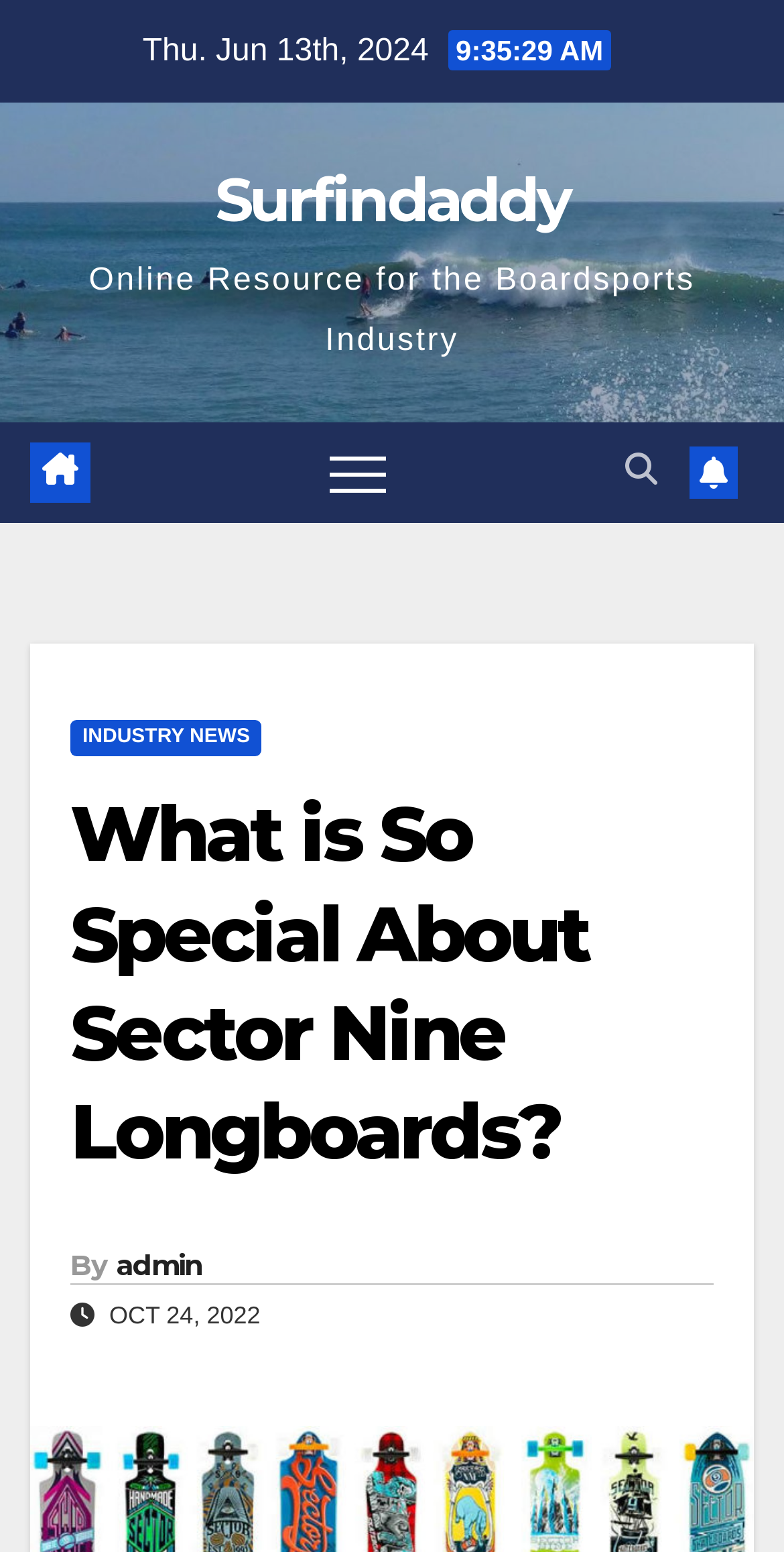Please examine the image and answer the question with a detailed explanation:
What is the icon located at the top-left corner of the webpage?

I found the icon located at the top-left corner of the webpage by looking at the link element with the text '' located at the top-left corner of the webpage.